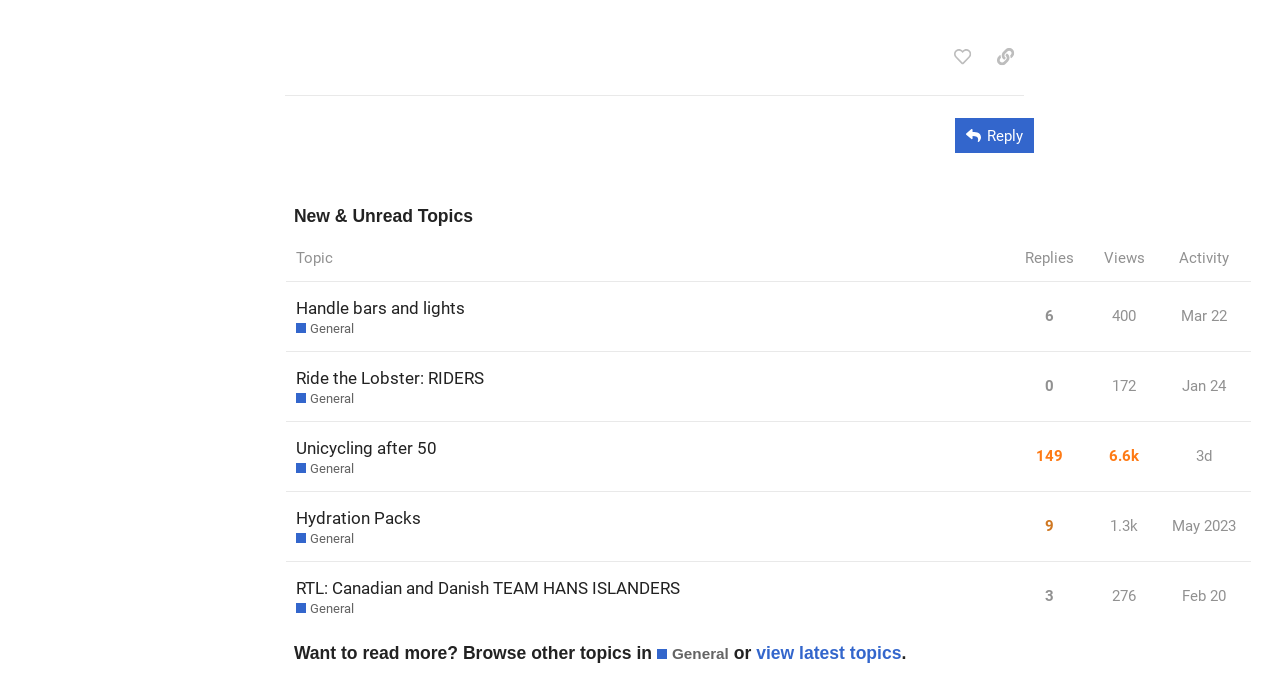What is the purpose of the 'New & Unread Topics' section?
Provide a fully detailed and comprehensive answer to the question.

The 'New & Unread Topics' section is a complementary element that displays a table with multiple rows, each representing a topic. The columns in the table include 'Topic', 'Sort by replies', 'Sort by views', and 'Sort by activity'. This section is likely intended to help users quickly find and engage with new and unread topics.